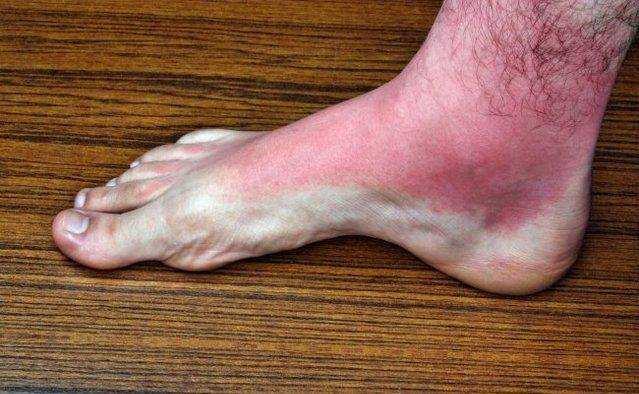Generate a descriptive account of all visible items and actions in the image.

The image depicts a human foot exhibiting noticeable signs of swelling and discoloration, primarily around the ankle region. The skin appears red, indicating possible inflammation or irritation. This condition may be symptomatic of a blood clot, specifically deep vein thrombosis (DVT), which can lead to serious health issues. Symptoms like these, along with pain or warmth in the affected area, may warrant immediate medical attention to prevent further complications. The foot is positioned on a wooden surface, providing a clear view of the condition for better analysis and understanding.